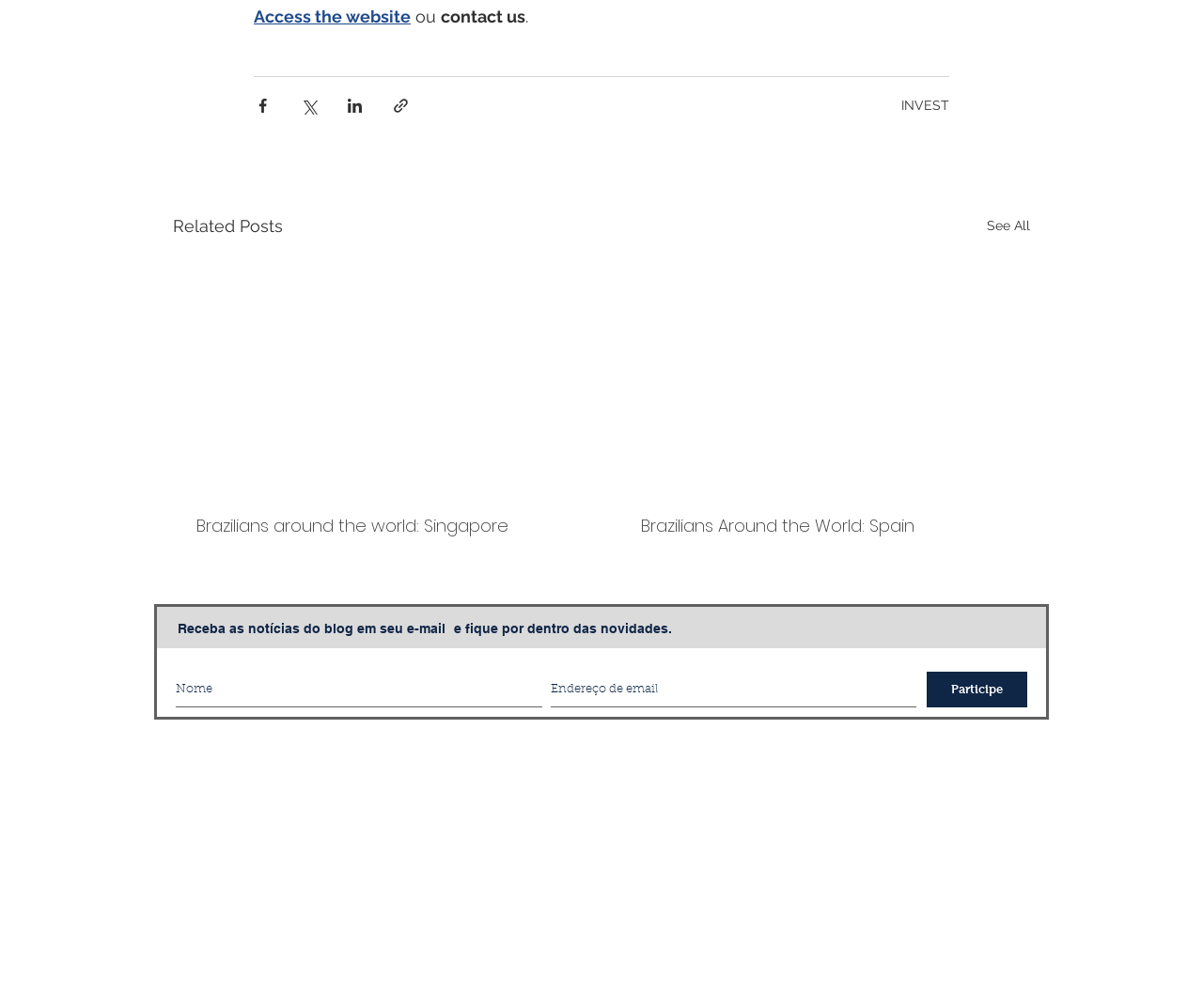What social media platforms can you share content with?
Using the details shown in the screenshot, provide a comprehensive answer to the question.

The webpage contains buttons labeled 'Share via Facebook', 'Share via Twitter', and 'Share via LinkedIn', indicating that users can share content on these social media platforms.